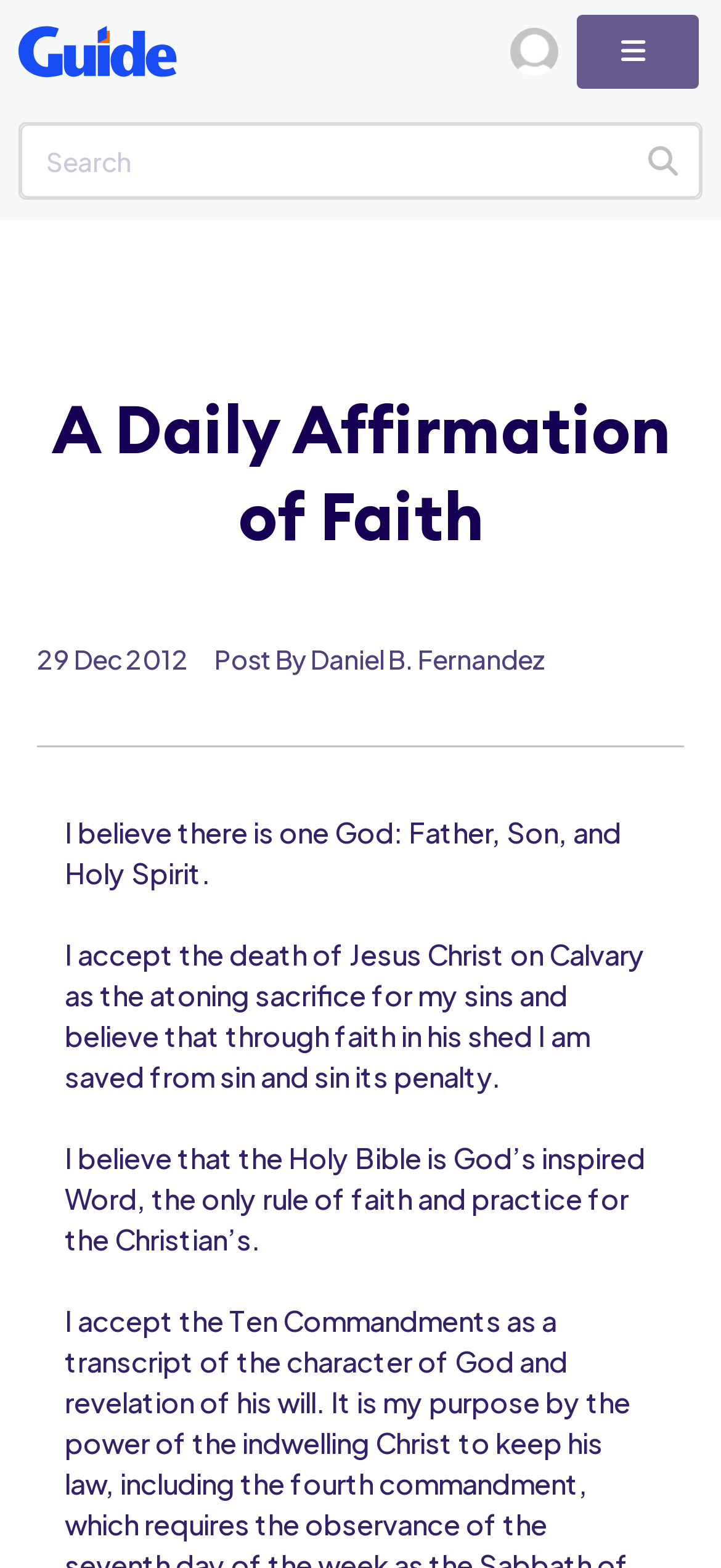Using the description "Contact us", locate and provide the bounding box of the UI element.

None